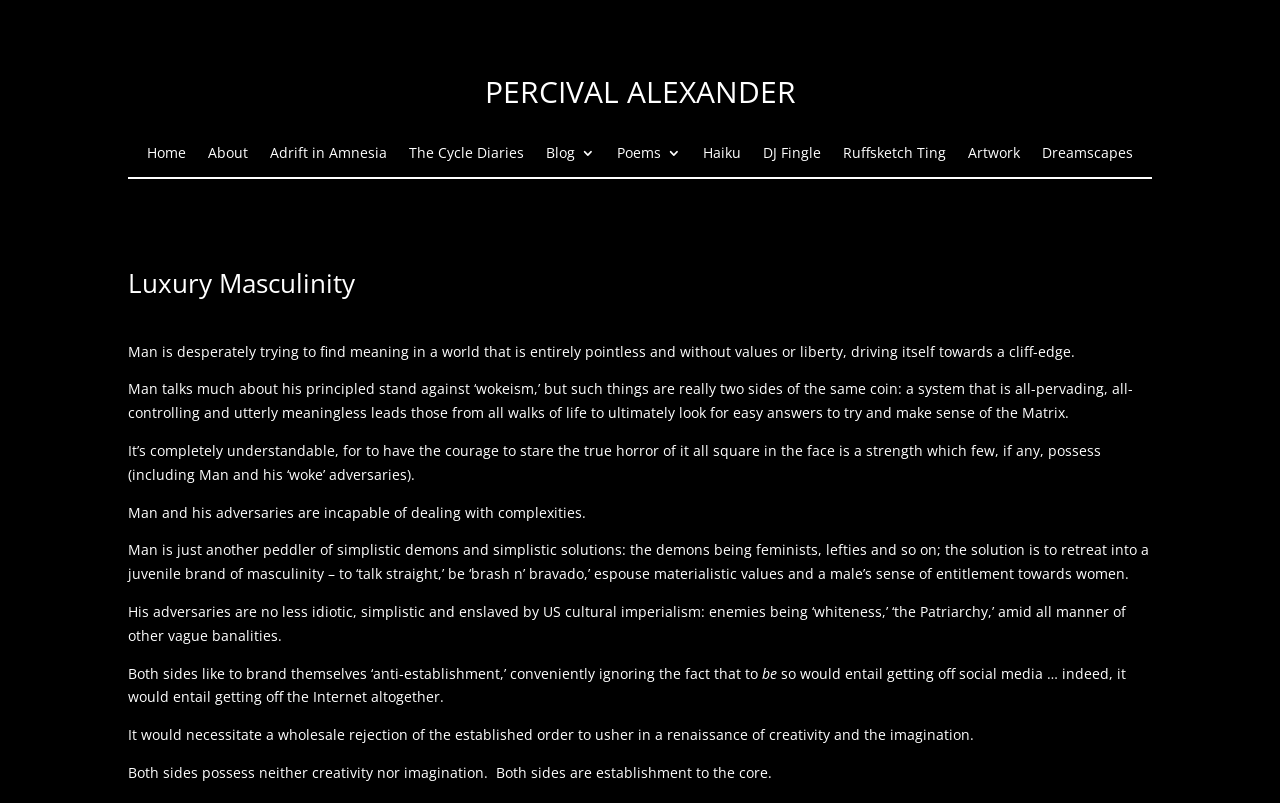Describe all the visual and textual components of the webpage comprehensively.

The webpage is titled "Luxury Masculinity | Percival Alexander" and features a prominent heading "PERCIVAL ALEXANDER" at the top. Below this heading, there is a row of links, including "Home", "About", "Adrift in Amnesia", "The Cycle Diaries", "Blog 3", "Poems 3", "Haiku", "DJ Fingle", "Ruffsketch Ting", "Artwork", and "Dreamscapes". These links are positioned horizontally, with "Home" on the left and "Dreamscapes" on the right.

Further down the page, there is another heading "Luxury Masculinity" followed by a series of paragraphs discussing the concept of luxury masculinity. The text describes how men are trying to find meaning in a world that is pointless and without values or liberty, and how they often resort to simplistic solutions and demonize certain groups. The text also critiques both sides of the argument, stating that they lack creativity and imagination and are ultimately establishment-oriented.

The paragraphs are positioned vertically, with the first paragraph starting below the "Luxury Masculinity" heading and the subsequent paragraphs following in a linear sequence. The text is dense and philosophical, with no images or other visual elements on the page. Overall, the webpage appears to be a blog or article discussing the concept of luxury masculinity and its implications.